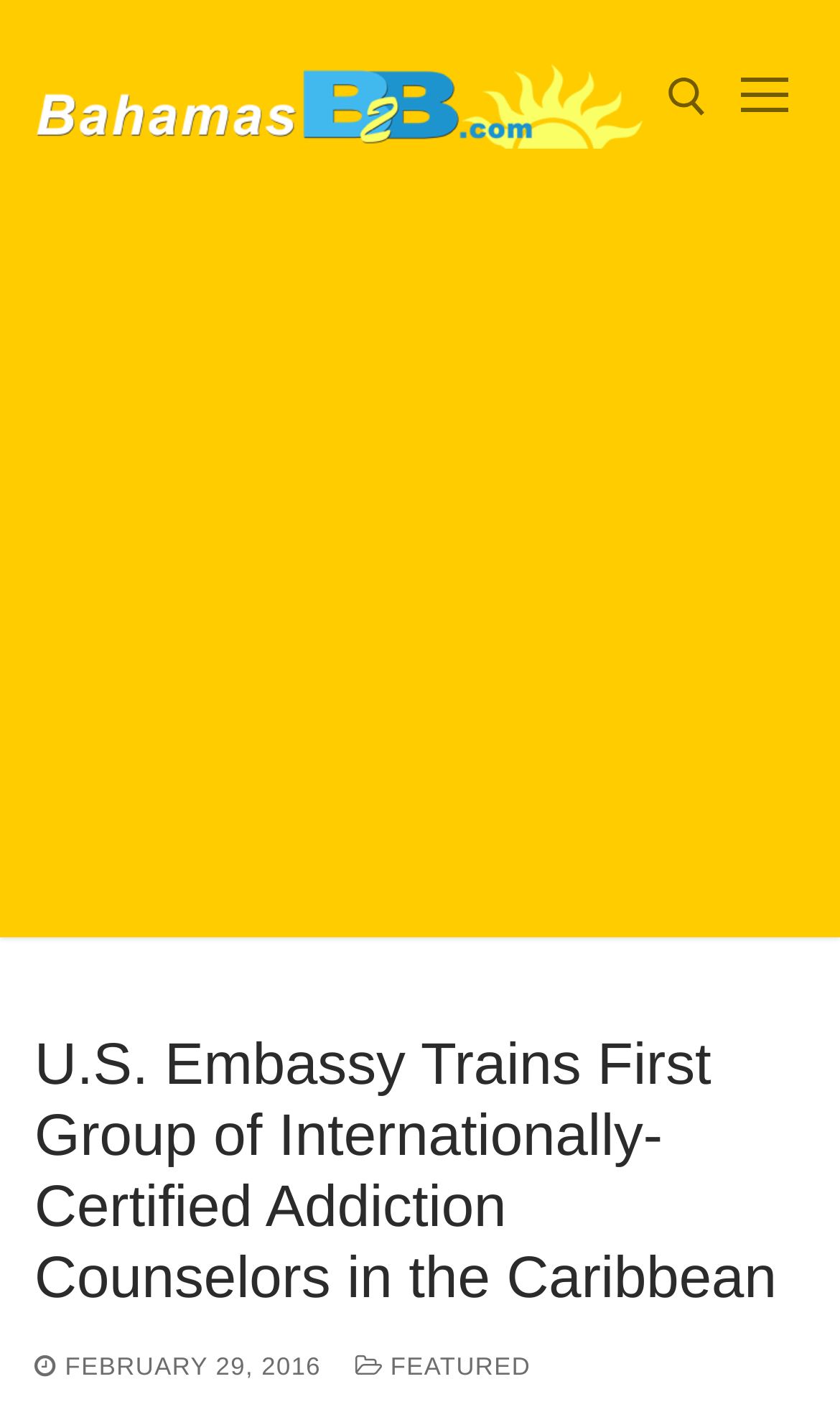Elaborate on the webpage's design and content in a detailed caption.

The webpage appears to be a news article from Bahamas News. At the top left, there is a logo or icon representing Bahamas News, accompanied by a link to the news website. To the right of the logo, there is a search tool that allows users to search for specific content. The search tool consists of a text box and a submit button.

Below the search tool, there is a large advertisement that spans the entire width of the page. The advertisement is contained within an iframe.

The main content of the webpage is an article titled "U.S. Embassy Trains First Group of Internationally-Certified Addiction Counselors in the Caribbean". The title is a heading that takes up most of the width of the page. Below the title, there is a timestamp indicating that the article was published on February 29, 2016. The article is marked as a "FEATURED" piece.

There are no other notable UI elements or images on the page besides the Bahamas News logo and the advertisement.